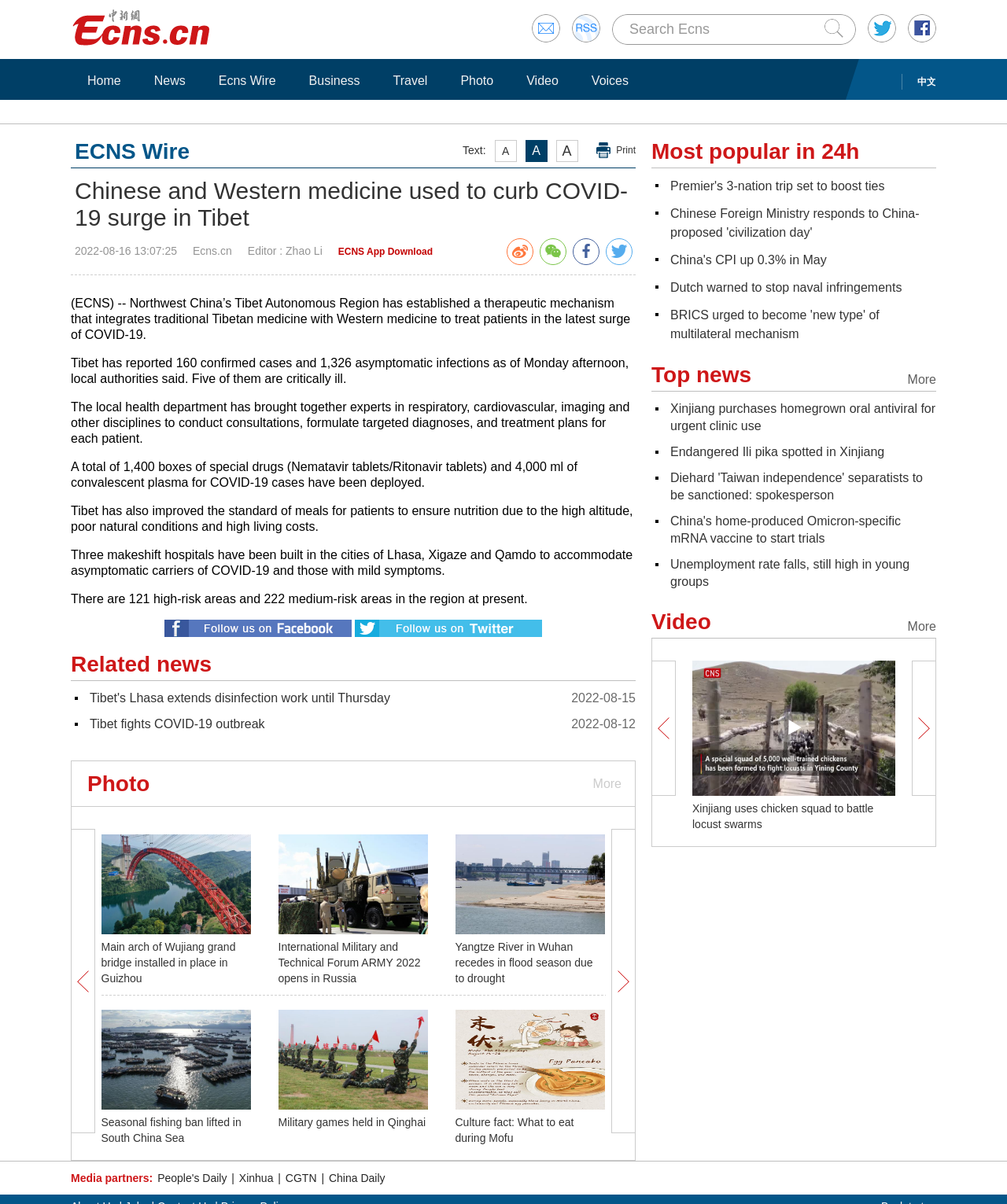Deliver a detailed narrative of the webpage's visual and textual elements.

The webpage is about a news article titled "Chinese and Western medicine used to curb COVID-19 surge in Tibet". At the top of the page, there is a search bar with a "Submit" button to the right. Below the search bar, there are several links to different sections of the website, including "Home", "News", "Ecns Wire", "Business", "Travel", "Photo", and "Video".

To the right of these links, there is a heading that reads "Text: A A A Print ECNS Wire" with three emphasis elements next to it, which are likely font size adjustment options. Below this heading, there is a link to print the article.

The main article is divided into several paragraphs, with a heading that repeats the title of the article. The text describes how Tibet has established a therapeutic mechanism that integrates traditional Tibetan medicine with Western medicine to treat patients in the latest surge of COVID-19. The article provides details on the number of confirmed cases and asymptomatic infections, as well as the measures taken to treat patients, including the deployment of special drugs and convalescent plasma.

There are three images on the page, two of which are located in the middle of the article, and one at the bottom. The images are not described, but they are likely related to the article's content.

Below the main article, there is a section titled "Related news" with several links to other news articles, including "Tibet's Lhasa extends disinfection work until Thursday", "Tibet fights COVID-19 outbreak", and more. Each link has a corresponding date and image.

At the very bottom of the page, there are several more links to news articles, each with a heading, image, and date. These articles appear to be unrelated to the main article and are likely featured news stories.